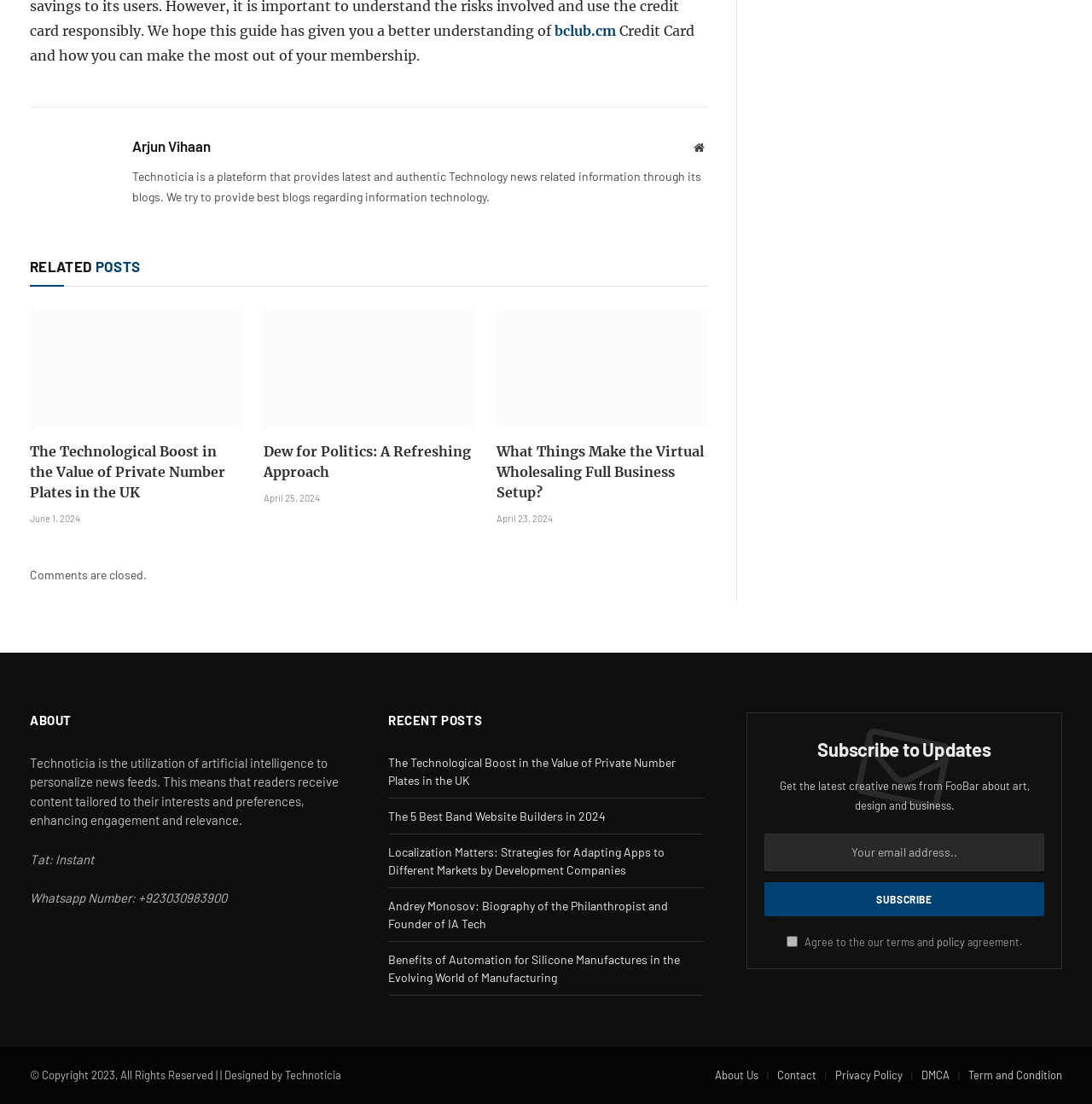Please identify the bounding box coordinates of the clickable region that I should interact with to perform the following instruction: "Read the 'RELATED POSTS' section". The coordinates should be expressed as four float numbers between 0 and 1, i.e., [left, top, right, bottom].

[0.027, 0.233, 0.128, 0.249]